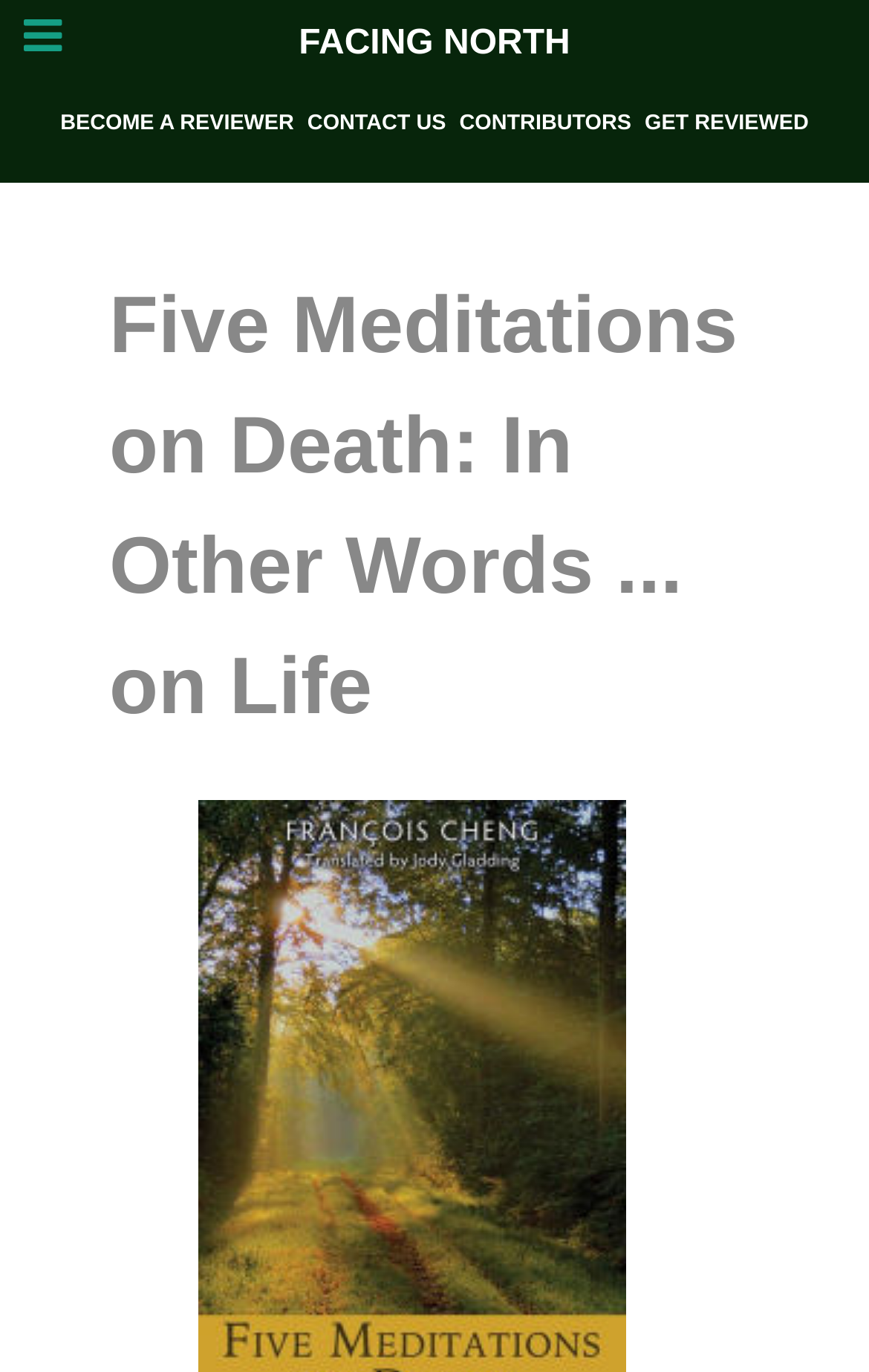Please find the bounding box coordinates in the format (top-left x, top-left y, bottom-right x, bottom-right y) for the given element description. Ensure the coordinates are floating point numbers between 0 and 1. Description: Contributors

[0.529, 0.081, 0.726, 0.099]